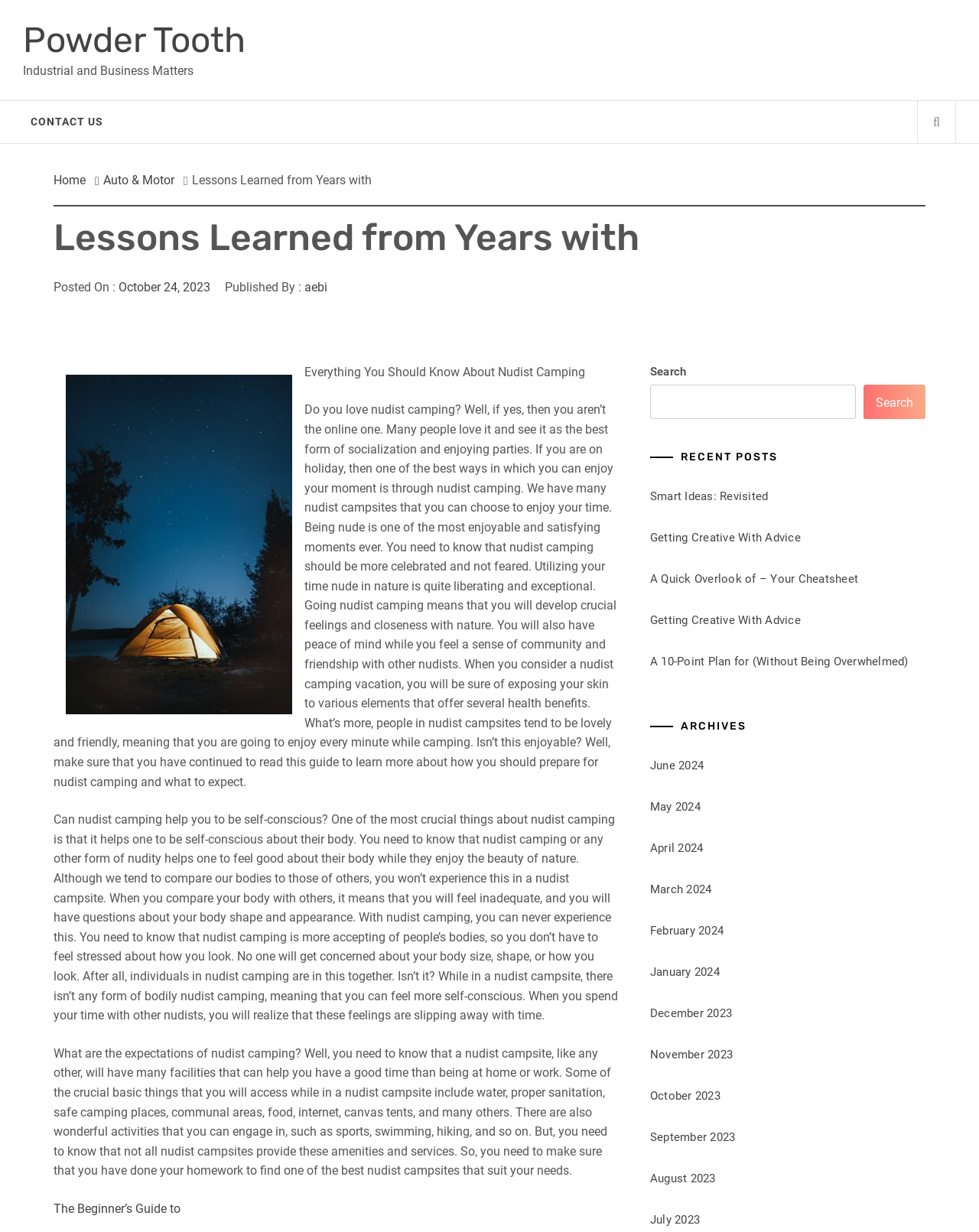Answer in one word or a short phrase: 
What is the date of the article?

October 24, 2023